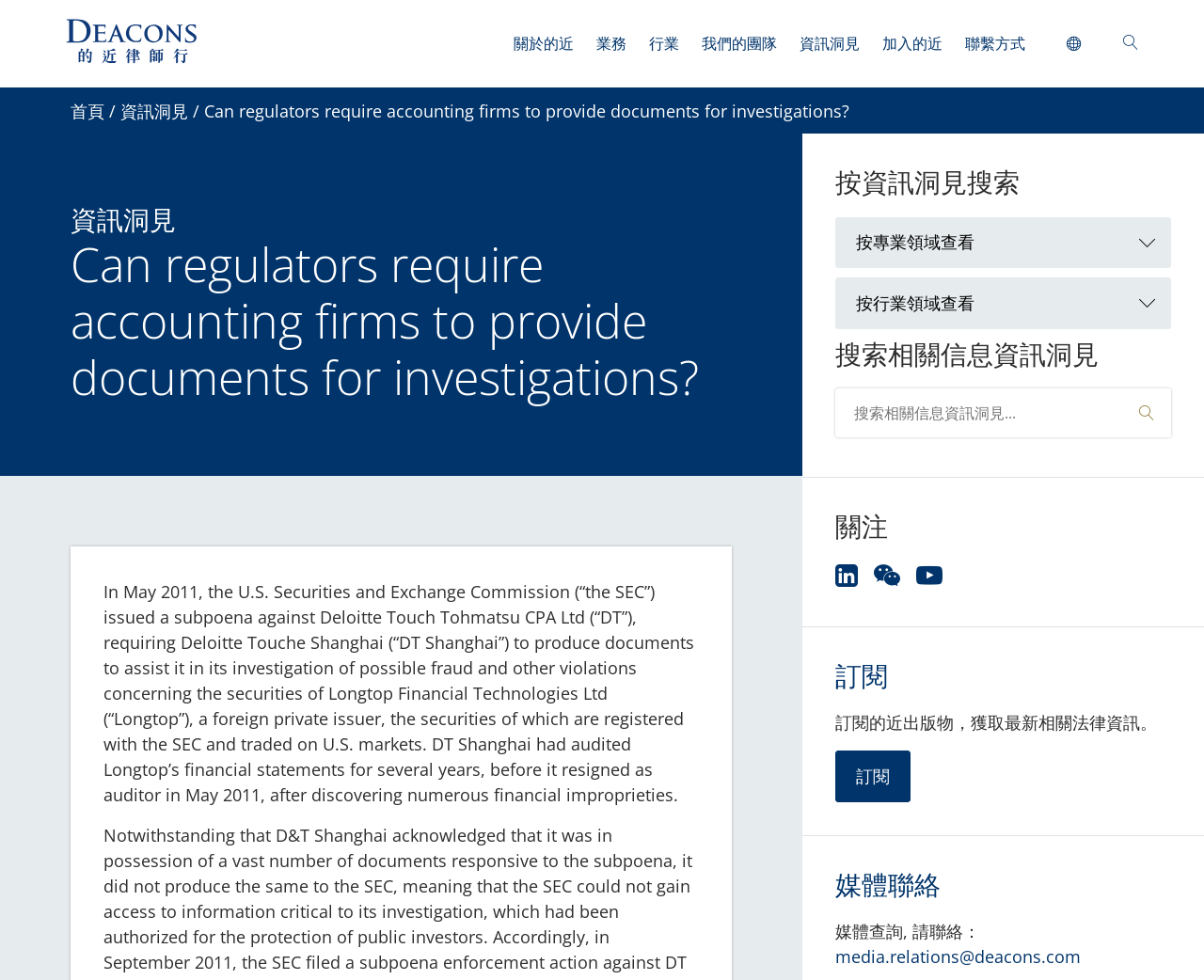Identify the bounding box coordinates for the element that needs to be clicked to fulfill this instruction: "View the information about the law firm". Provide the coordinates in the format of four float numbers between 0 and 1: [left, top, right, bottom].

[0.055, 0.029, 0.163, 0.052]